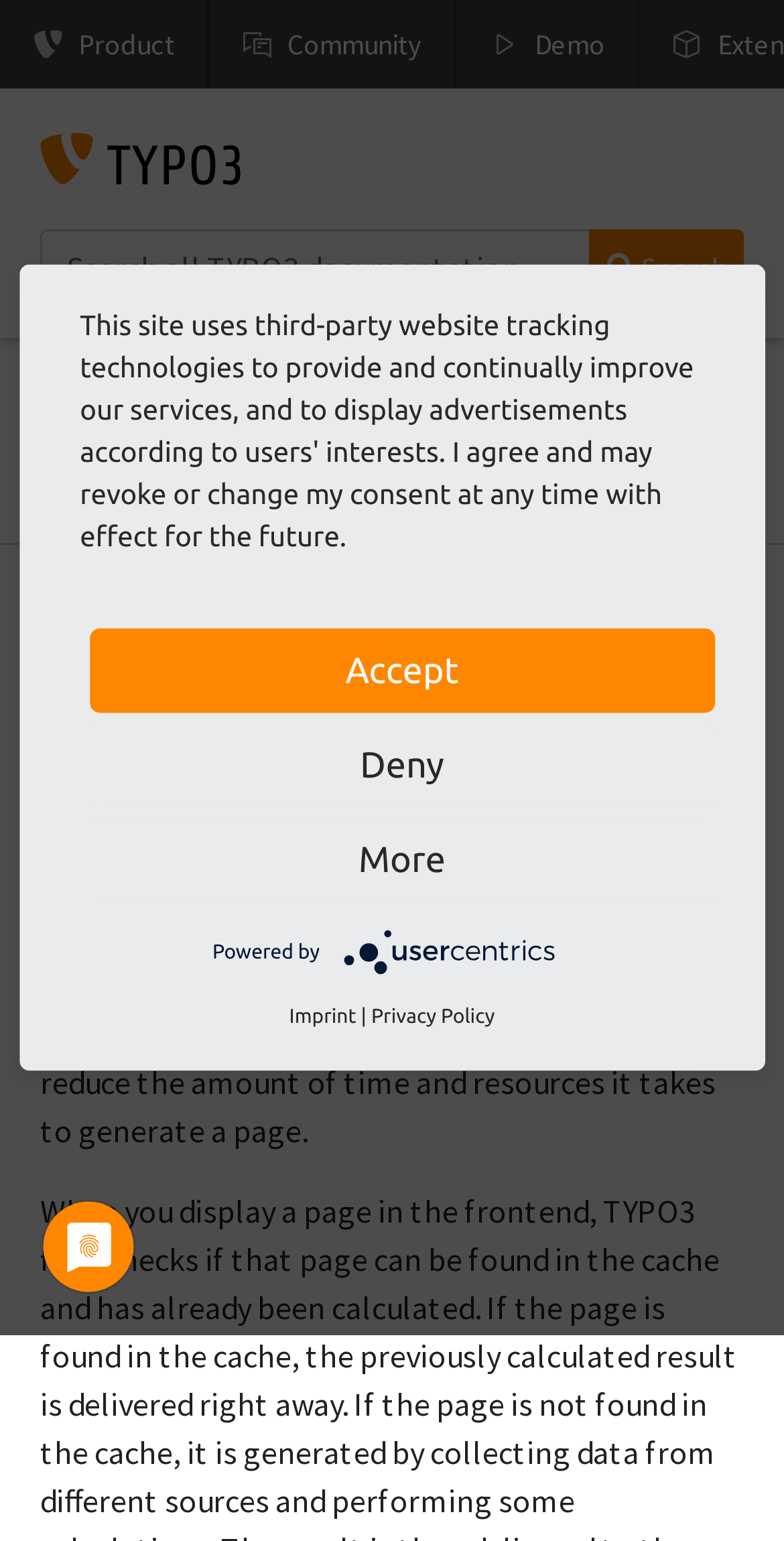Please provide the bounding box coordinates for the element that needs to be clicked to perform the instruction: "Click on the 'Product' link". The coordinates must consist of four float numbers between 0 and 1, formatted as [left, top, right, bottom].

[0.0, 0.0, 0.264, 0.057]